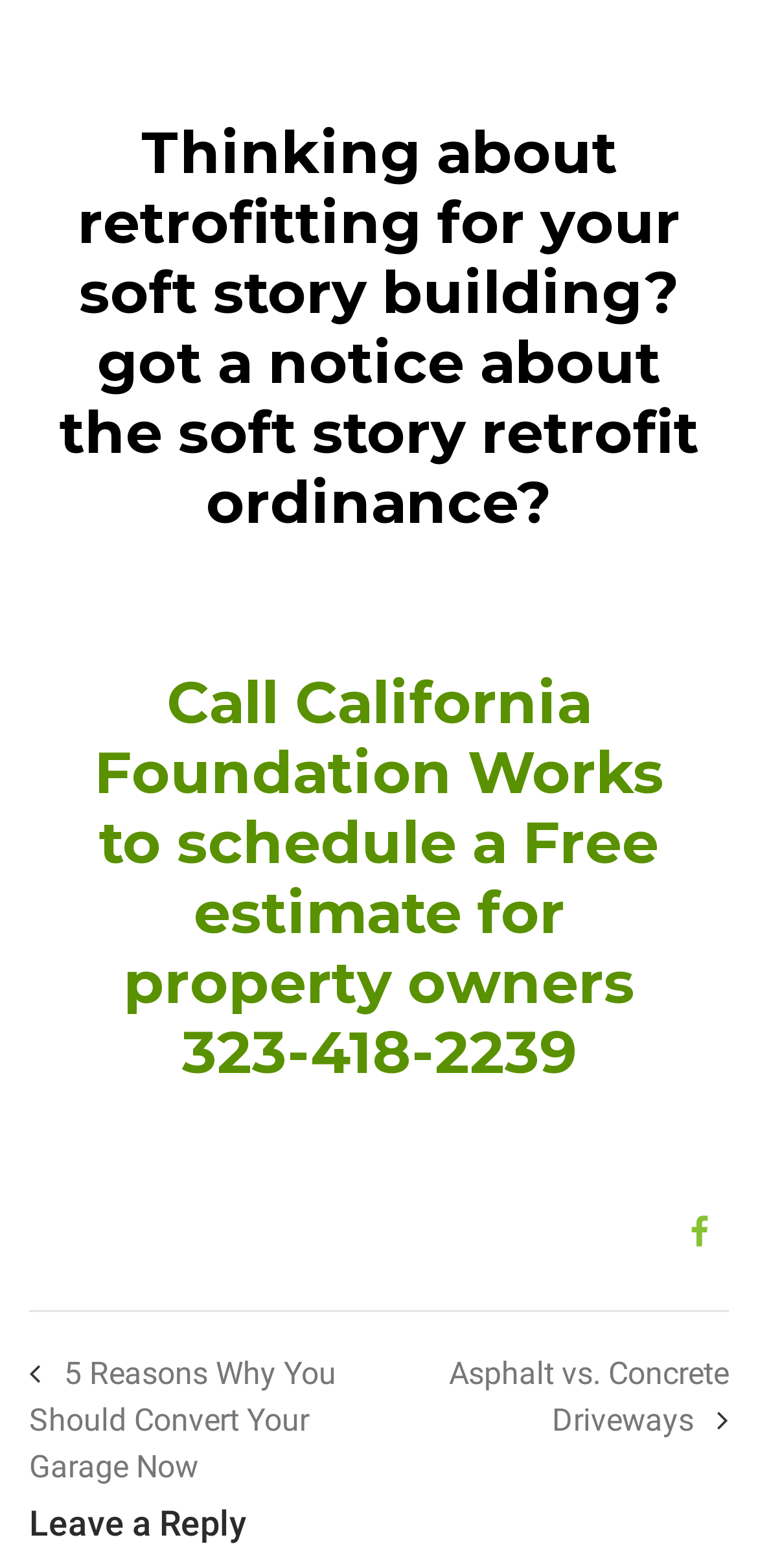Respond to the following question with a brief word or phrase:
What is the icon represented by ''?

Phone